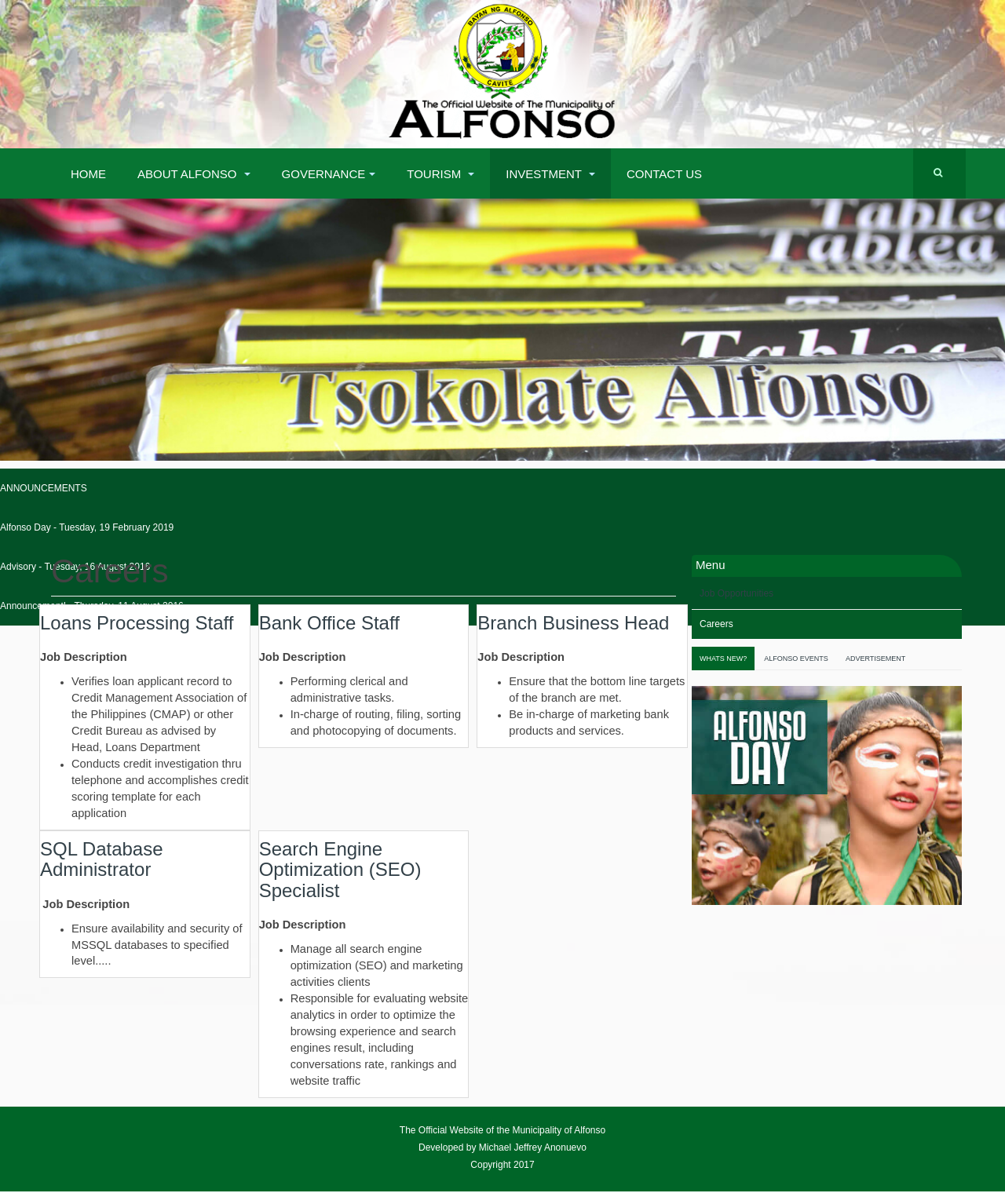Find the bounding box coordinates for the HTML element specified by: "Bank Office Staff".

[0.258, 0.509, 0.466, 0.526]